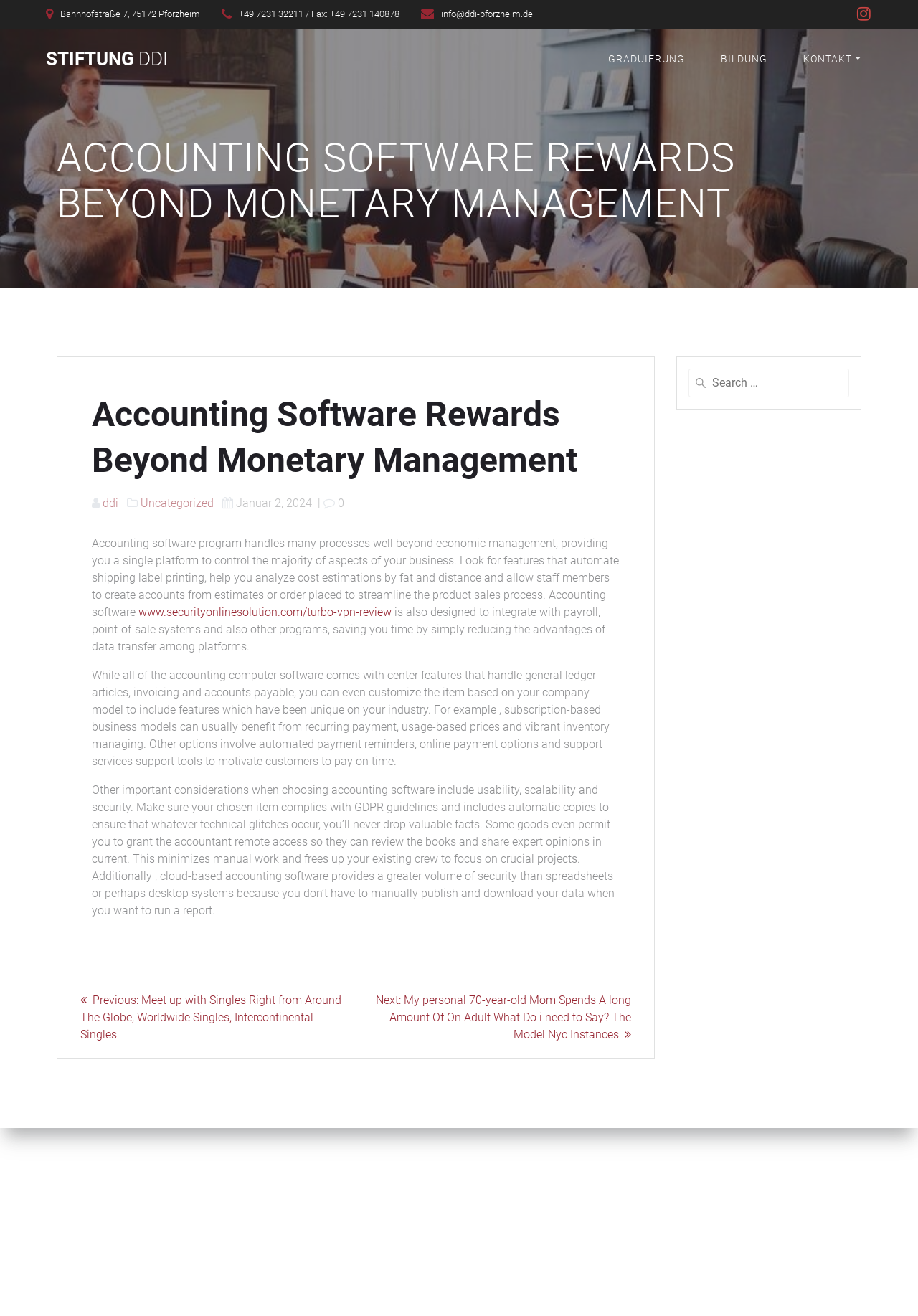Observe the image and answer the following question in detail: What is the address of Stiftung DDI?

I found the address by looking at the static text elements at the top of the webpage, which provide the contact information of Stiftung DDI.